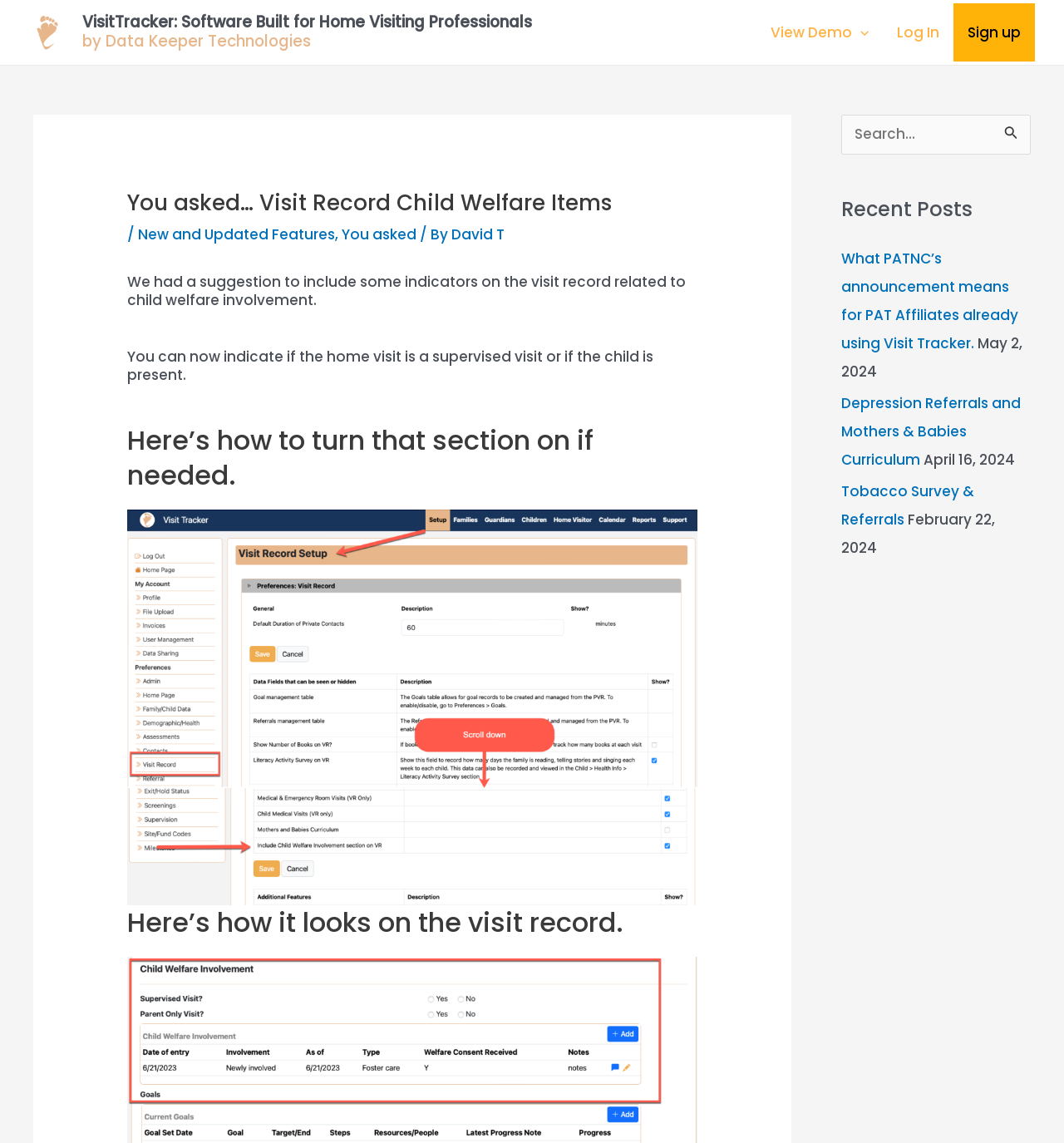Bounding box coordinates are specified in the format (top-left x, top-left y, bottom-right x, bottom-right y). All values are floating point numbers bounded between 0 and 1. Please provide the bounding box coordinate of the region this sentence describes: New and Updated Features

[0.13, 0.196, 0.315, 0.214]